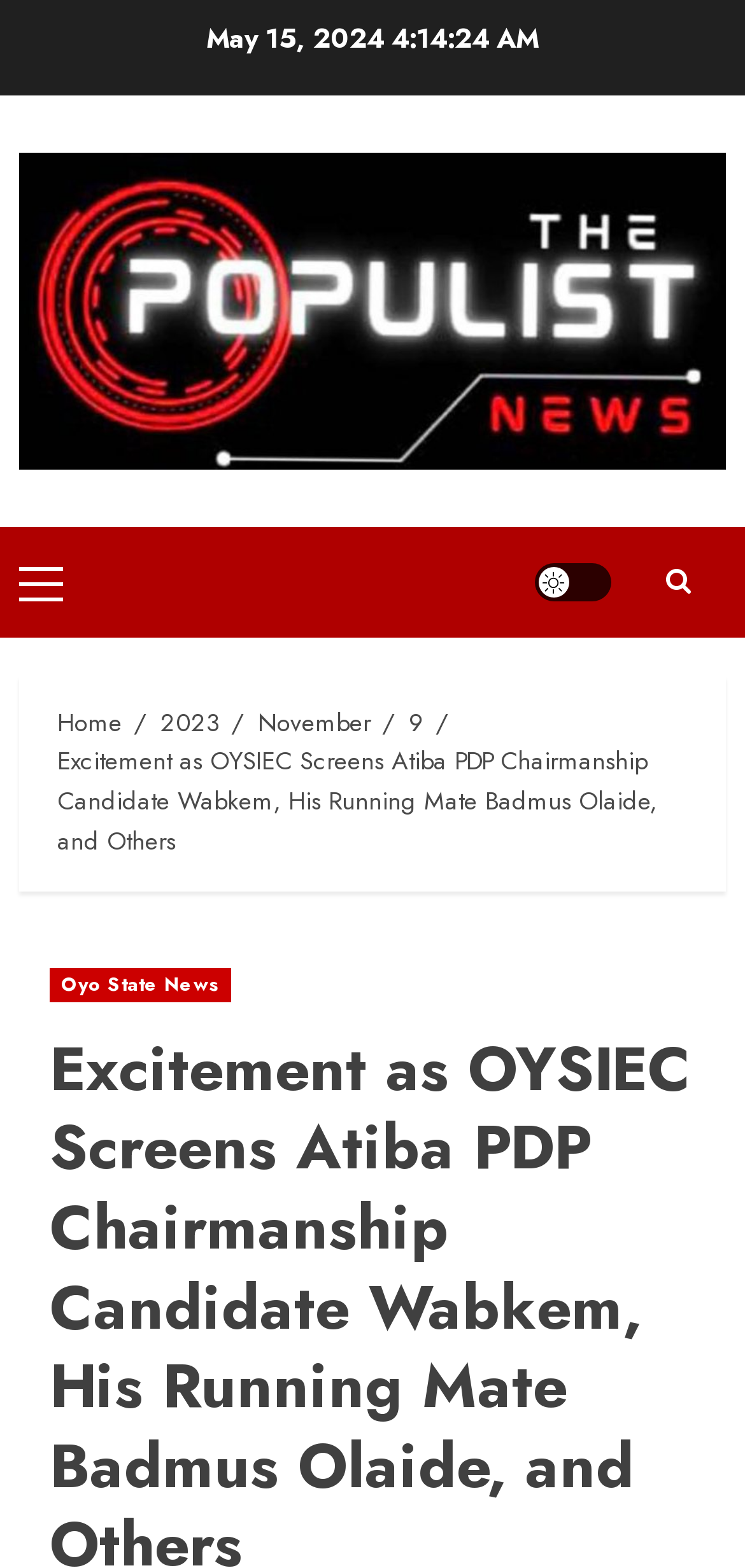Find the bounding box coordinates for the area that must be clicked to perform this action: "View Oyo State News".

[0.067, 0.617, 0.311, 0.639]